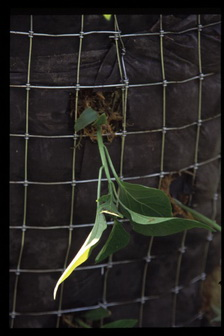Thoroughly describe everything you see in the image.

The image depicts a "Pillar of Peppers," showcasing a close-up of a plant with vibrant leaves emerging through a wire mesh structure. This innovative gardening technique involves using a vertical growing method, which allows for efficient use of space and optimal sunlight exposure. The wire mesh supports the plants, enabling them to thrive while simultaneously providing airflow and drainage. The visible green leaves suggest healthy growth, indicating that this particular setup is effective for cultivating peppers. This method underscores the importance of proper soil preparation, as emphasized in the accompanying text titled "Where’s the Soil?" which details how to effectively fill the growing structure with a suitable soil mix to ensure long-term health and productivity of the plants.